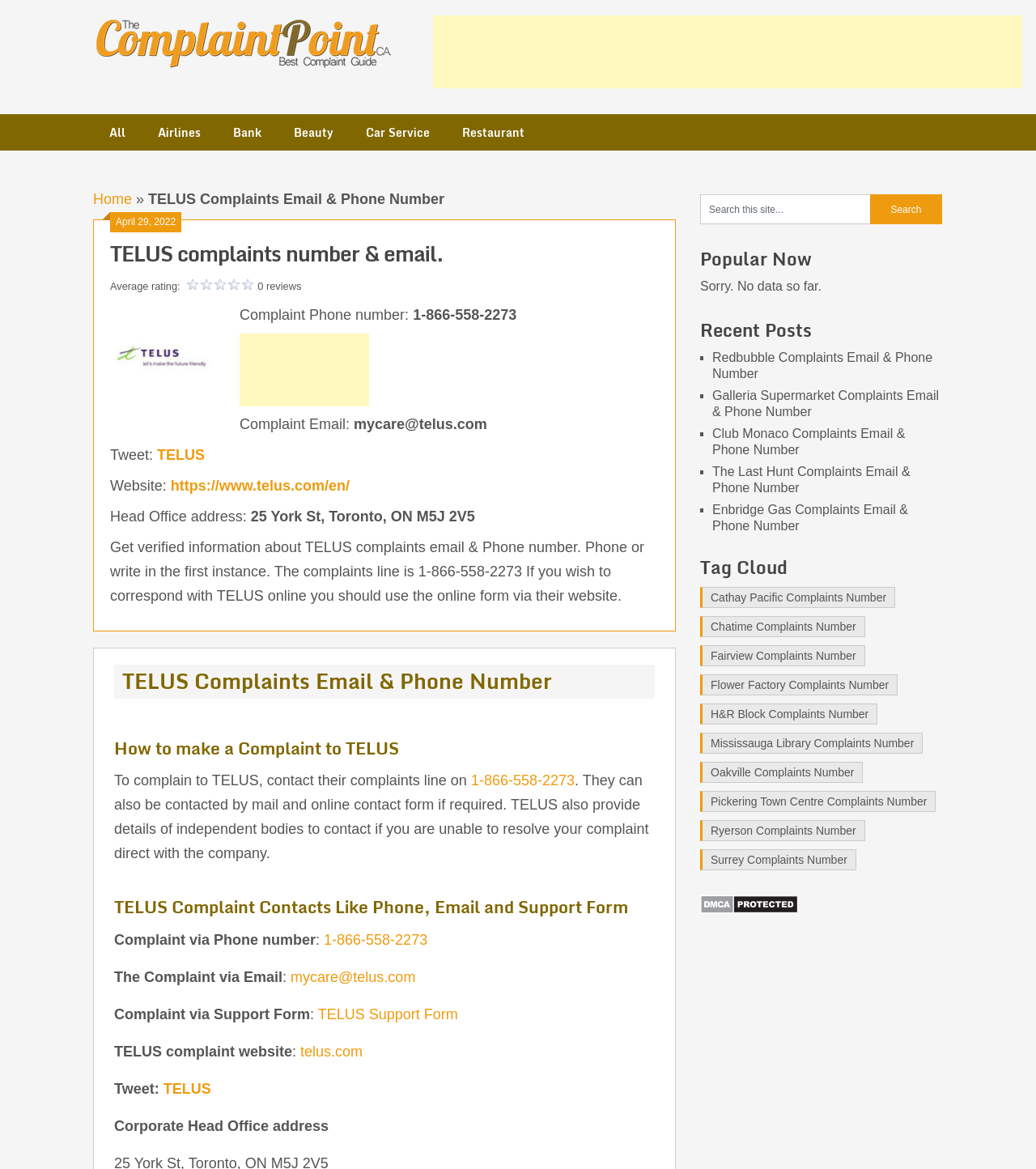Describe every aspect of the webpage in a detailed manner.

This webpage is about TELUS complaints, providing verified information on how to contact TELUS for complaints, including their email and phone number. At the top of the page, there is a logo and a navigation menu with links to different categories, such as "All", "Airlines", "Bank", and more. Below the navigation menu, there is a heading that reads "TELUS Complaints Email & Phone Number" followed by a brief description of the page's content.

On the left side of the page, there is a section with contact information, including a phone number, email, and website link. There is also a section with a heading "How to make a Complaint to TELUS" that provides instructions on how to contact TELUS for complaints. Below this section, there are three headings: "TELUS Complaint Contacts Like Phone, Email and Support Form", "Complaint via Phone number", and "Complaint via Email", each providing specific contact information.

On the right side of the page, there is a search bar and a section with popular and recent posts, including links to other complaint-related pages. There is also a tag cloud section with links to various companies and their complaint numbers.

Throughout the page, there are several headings and subheadings that organize the content and make it easy to navigate. The overall layout is clean and easy to follow, with clear headings and concise text.